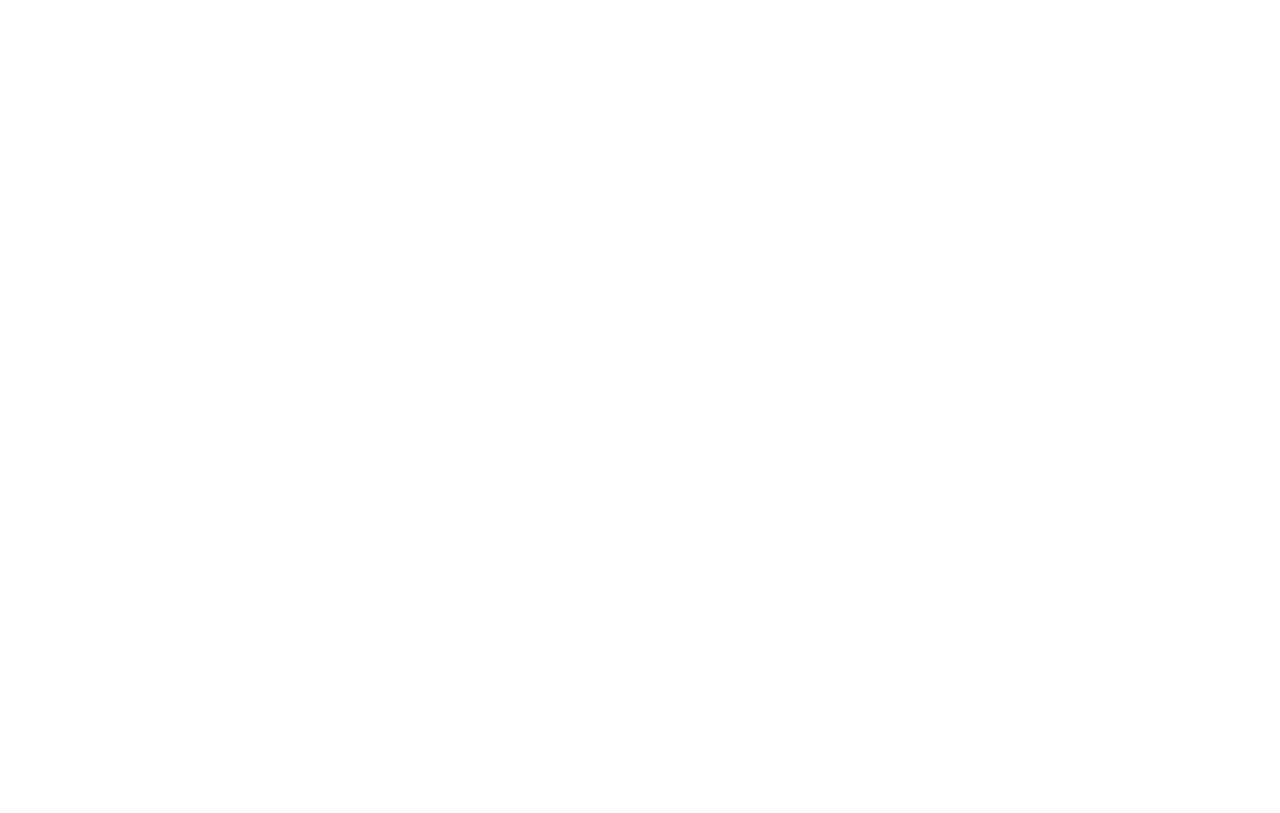Please indicate the bounding box coordinates of the element's region to be clicked to achieve the instruction: "Click send message". Provide the coordinates as four float numbers between 0 and 1, i.e., [left, top, right, bottom].

[0.759, 0.301, 0.9, 0.365]